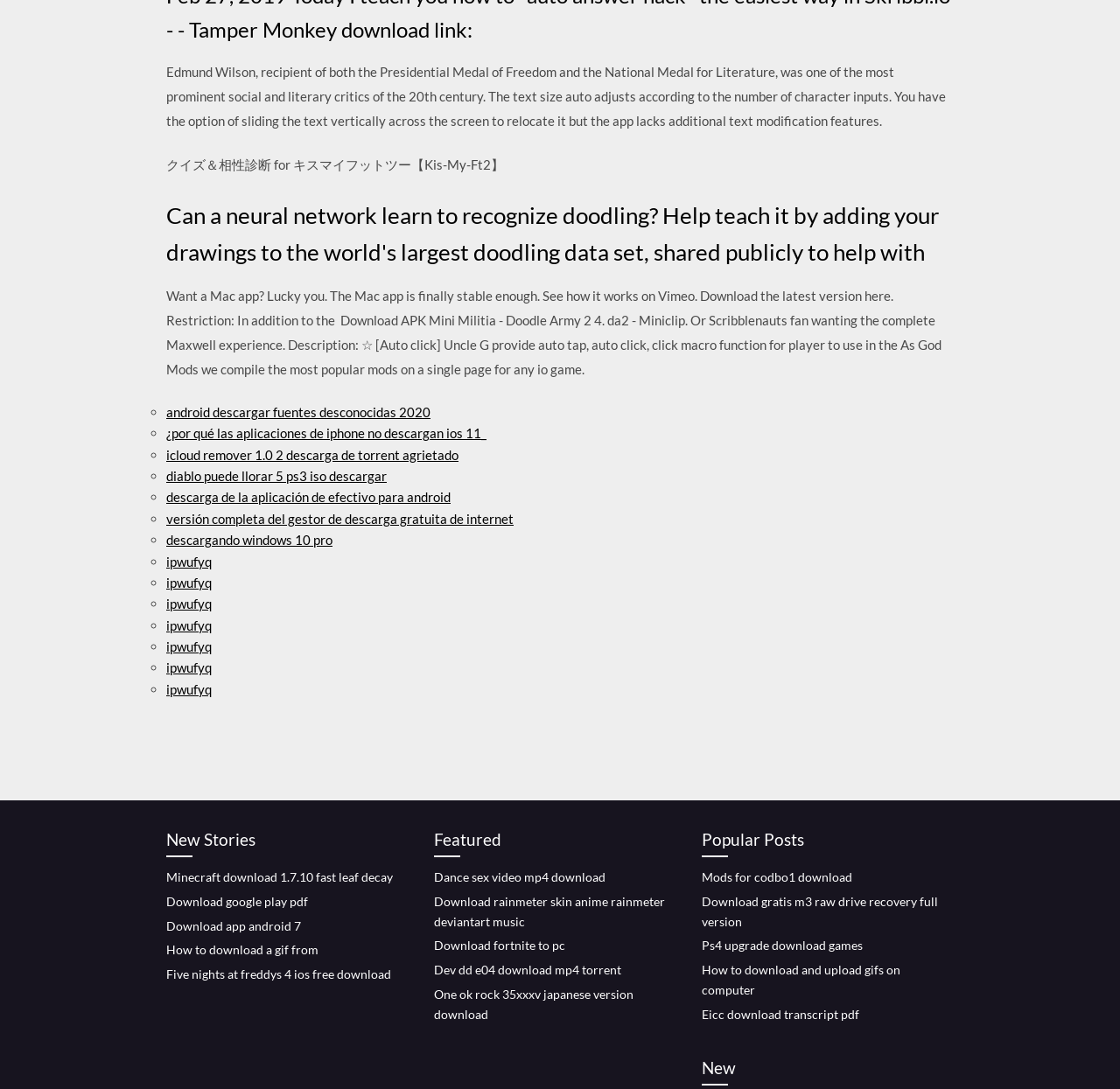Find the bounding box coordinates for the area you need to click to carry out the instruction: "Click the link to download app android 7". The coordinates should be four float numbers between 0 and 1, indicated as [left, top, right, bottom].

[0.148, 0.843, 0.269, 0.857]